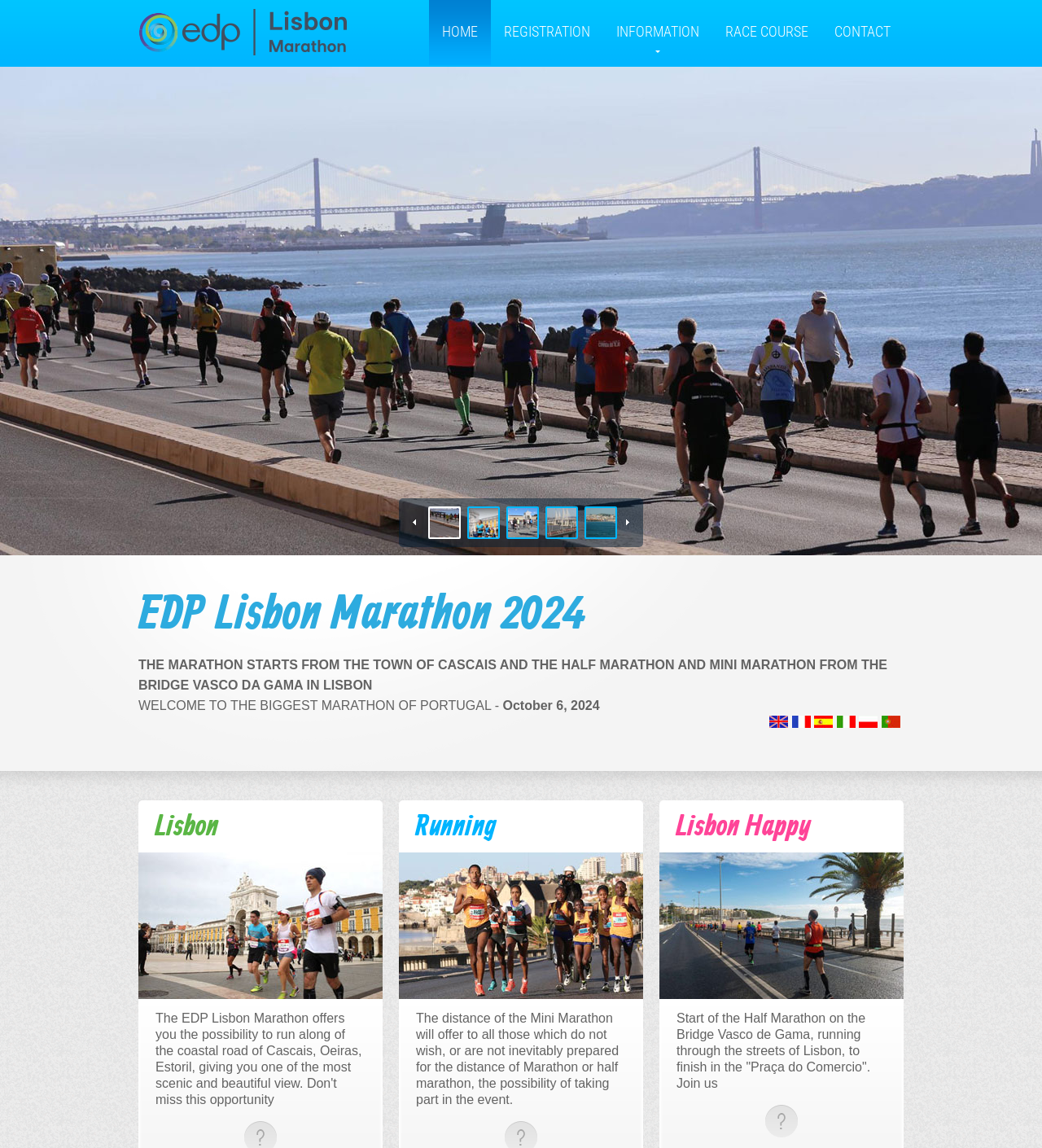What is the date of the marathon event?
Using the screenshot, give a one-word or short phrase answer.

October 6, 2024